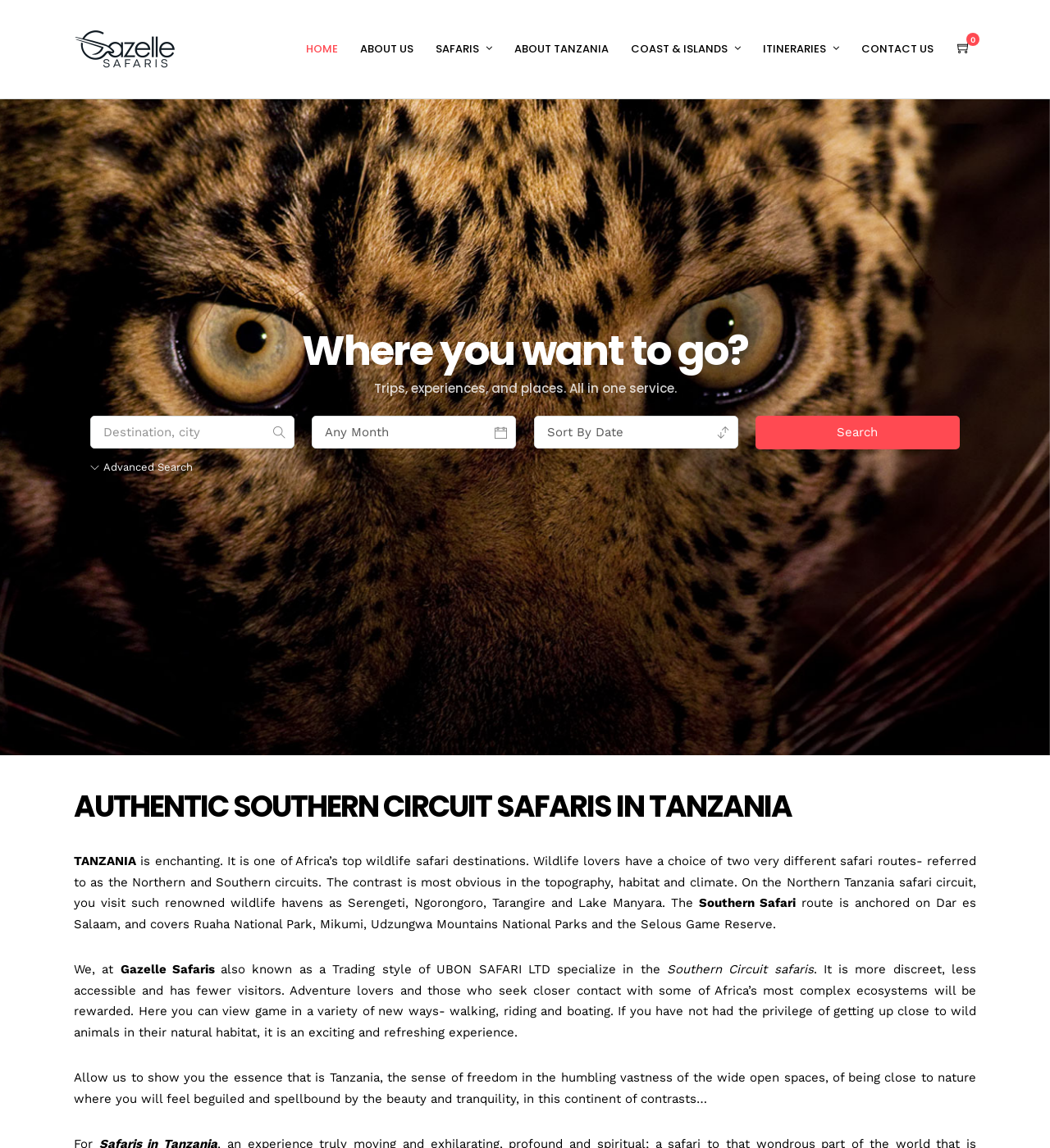Create a detailed summary of all the visual and textual information on the webpage.

This webpage is about Gazelle Safaris, a company that specializes in Southern Circuit tours and safaris in Ruaha National Park and Selous Game Reserve in Southern Tanzania. 

At the top of the page, there is a navigation menu with links to different sections of the website, including "HOME", "ABOUT US", "SAFARIS", "ABOUT TANZANIA", "ITINERARIES", and "CONTACT US". Below the navigation menu, there is a large section that takes up most of the page, which appears to be a search function for planning a trip. This section has a heading "Where you want to go?" and includes a text box to enter a destination or city, two combo boxes, and a "Search" button. 

Below the search function, there is a section with a heading "AUTHENTIC SOUTHERN CIRCUIT SAFARIS IN TANZANIA". This section has a large block of text that describes the Southern Circuit safari route in Tanzania, highlighting its unique features and attractions. The text also mentions Gazelle Safaris and their specialization in Southern Circuit safaris. 

Throughout the page, there are several links to different safari routes and destinations, including Northern Circuit, Southern Circuit, Western Circuit, and Mbeya Day Tours. There are also links to specific national parks and game reserves, such as Ruaha National Park, Mikumi National Park, and Selous Game Reserve.